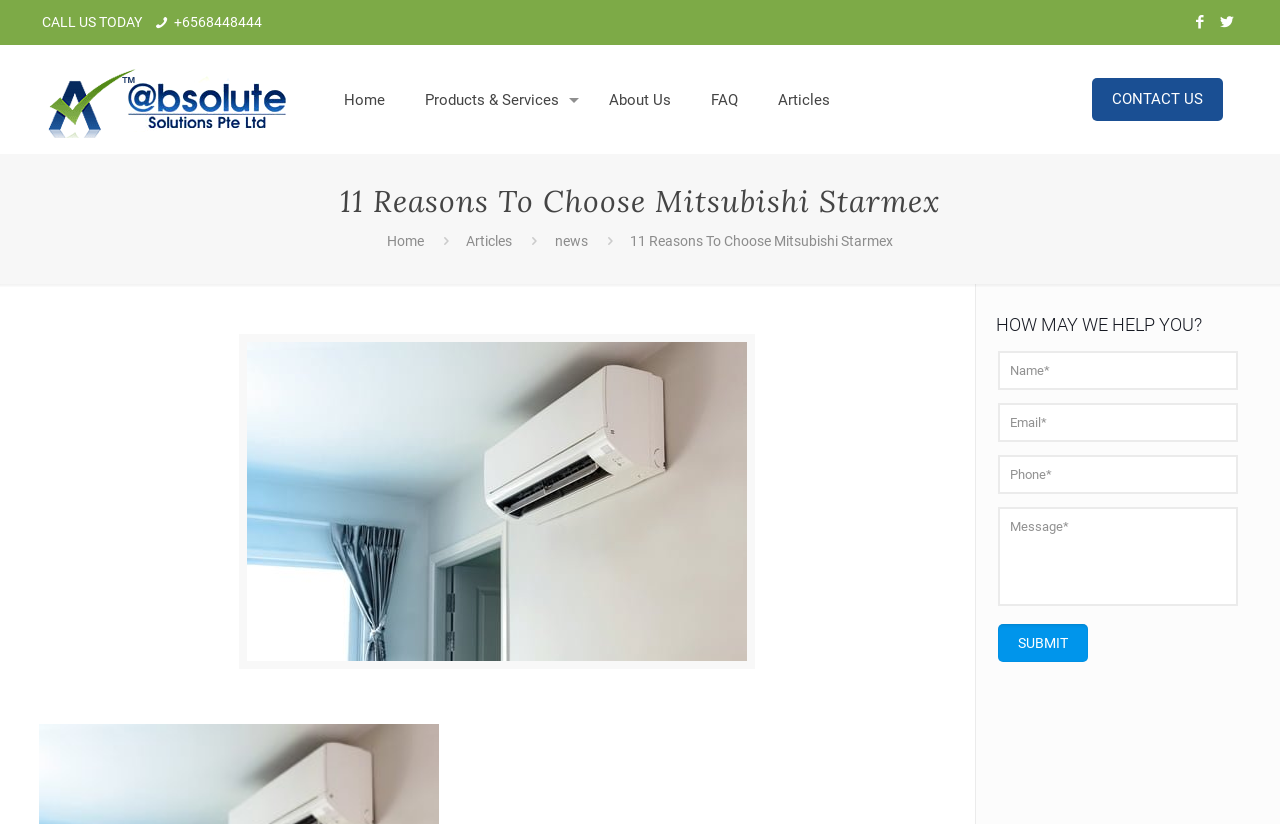Determine the bounding box coordinates for the UI element matching this description: "Products & Services".

[0.317, 0.055, 0.46, 0.187]